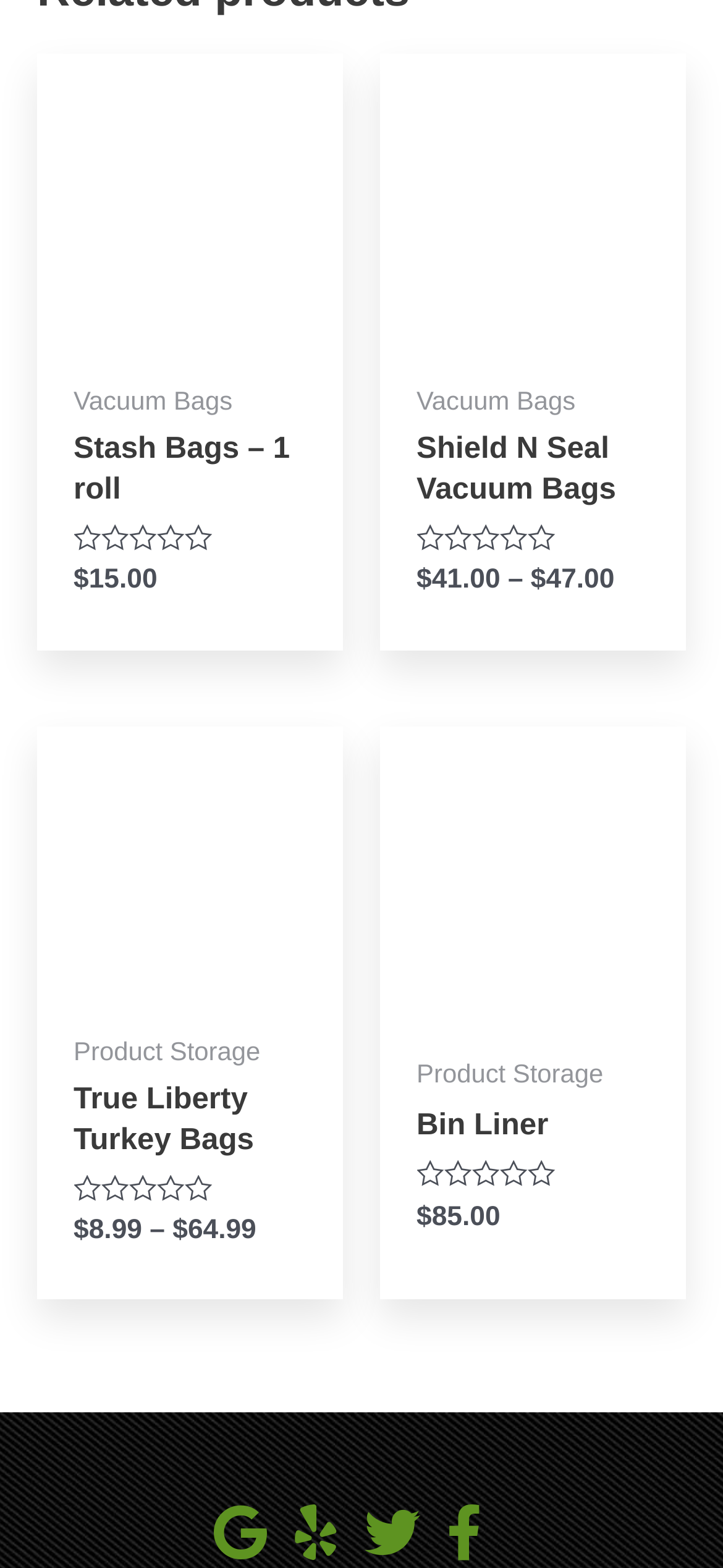What is the rating of True Liberty Turkey Bags? Examine the screenshot and reply using just one word or a brief phrase.

0 out of 5